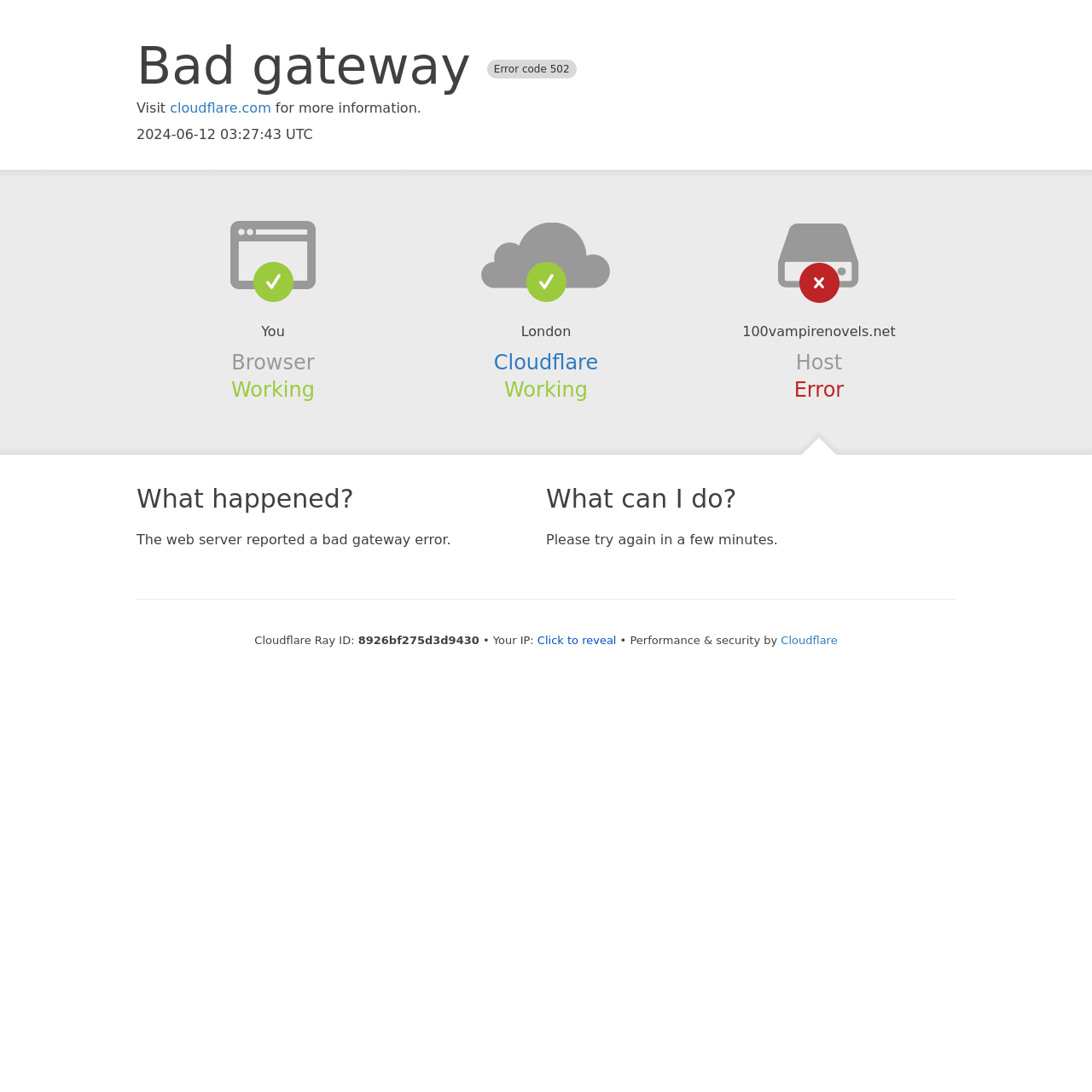Please use the details from the image to answer the following question comprehensively:
What is the name of the website?

The name of the website is mentioned in the StaticText element '100vampirenovels.net' on the webpage.